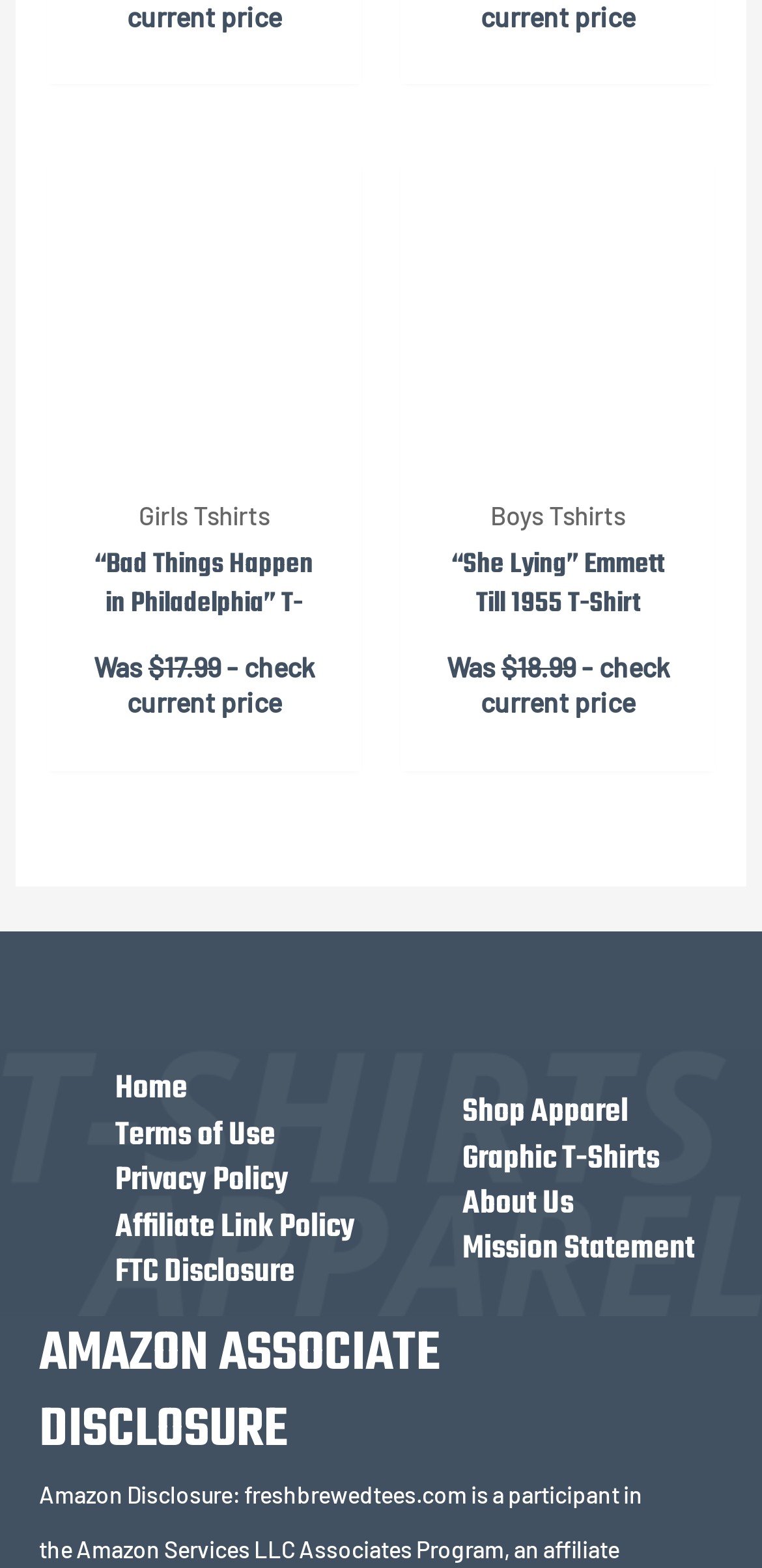Identify the bounding box coordinates of the section to be clicked to complete the task described by the following instruction: "Check current price of '“She Lying” Emmett Till 1955 T-Shirt'". The coordinates should be four float numbers between 0 and 1, formatted as [left, top, right, bottom].

[0.631, 0.415, 0.878, 0.458]